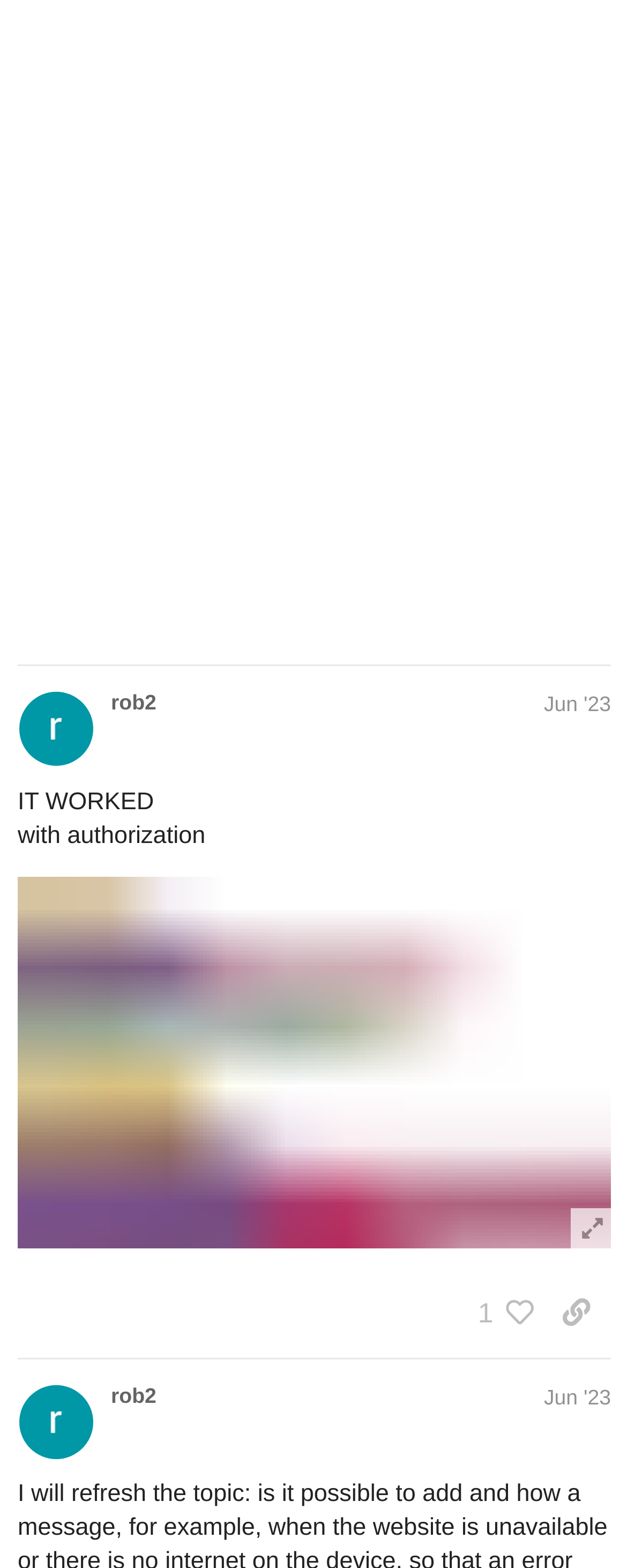Use a single word or phrase to answer the question: How many posts are on this page?

2